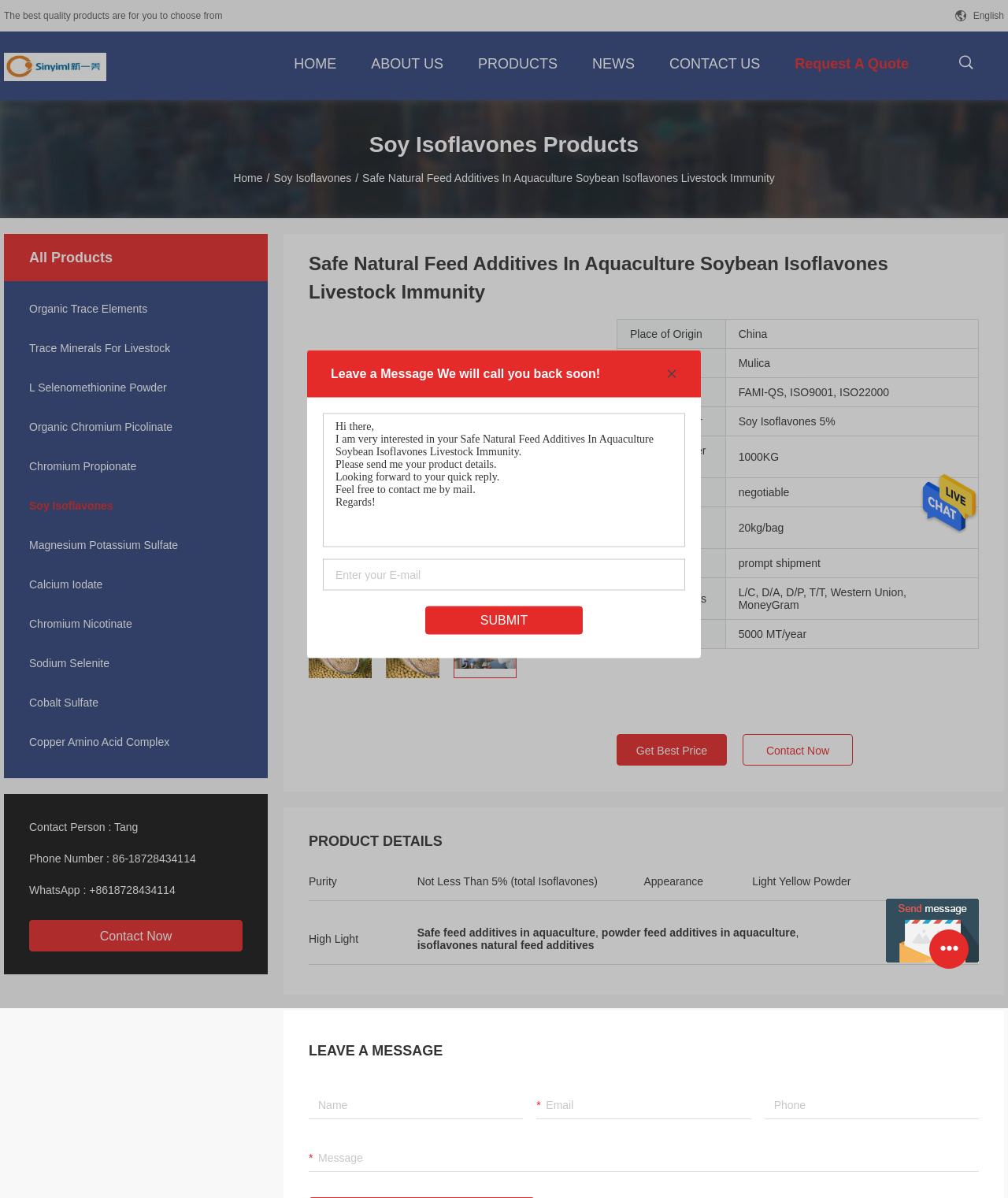What is the product name?
Provide a detailed answer to the question, using the image to inform your response.

The product name can be found in the heading 'Safe Natural Feed Additives In Aquaculture Soybean Isoflavones Livestock Immunity' which is located at the top center of the webpage.